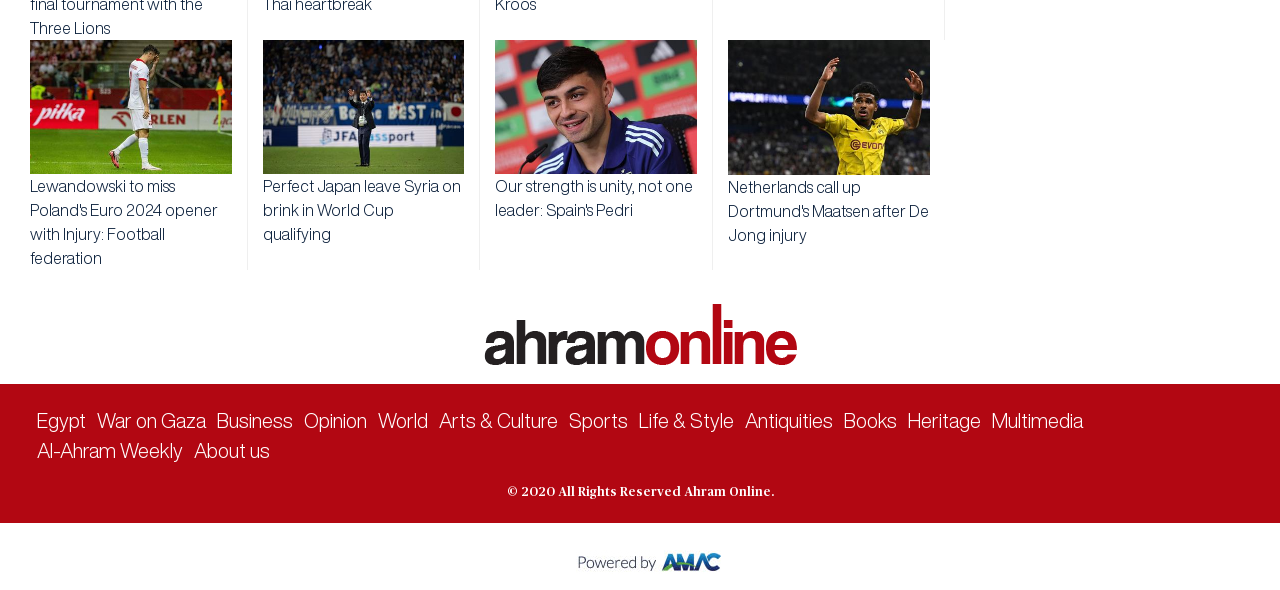Find the bounding box coordinates of the area to click in order to follow the instruction: "Learn more about the Netherlands' World Cup qualifying".

[0.568, 0.303, 0.725, 0.412]